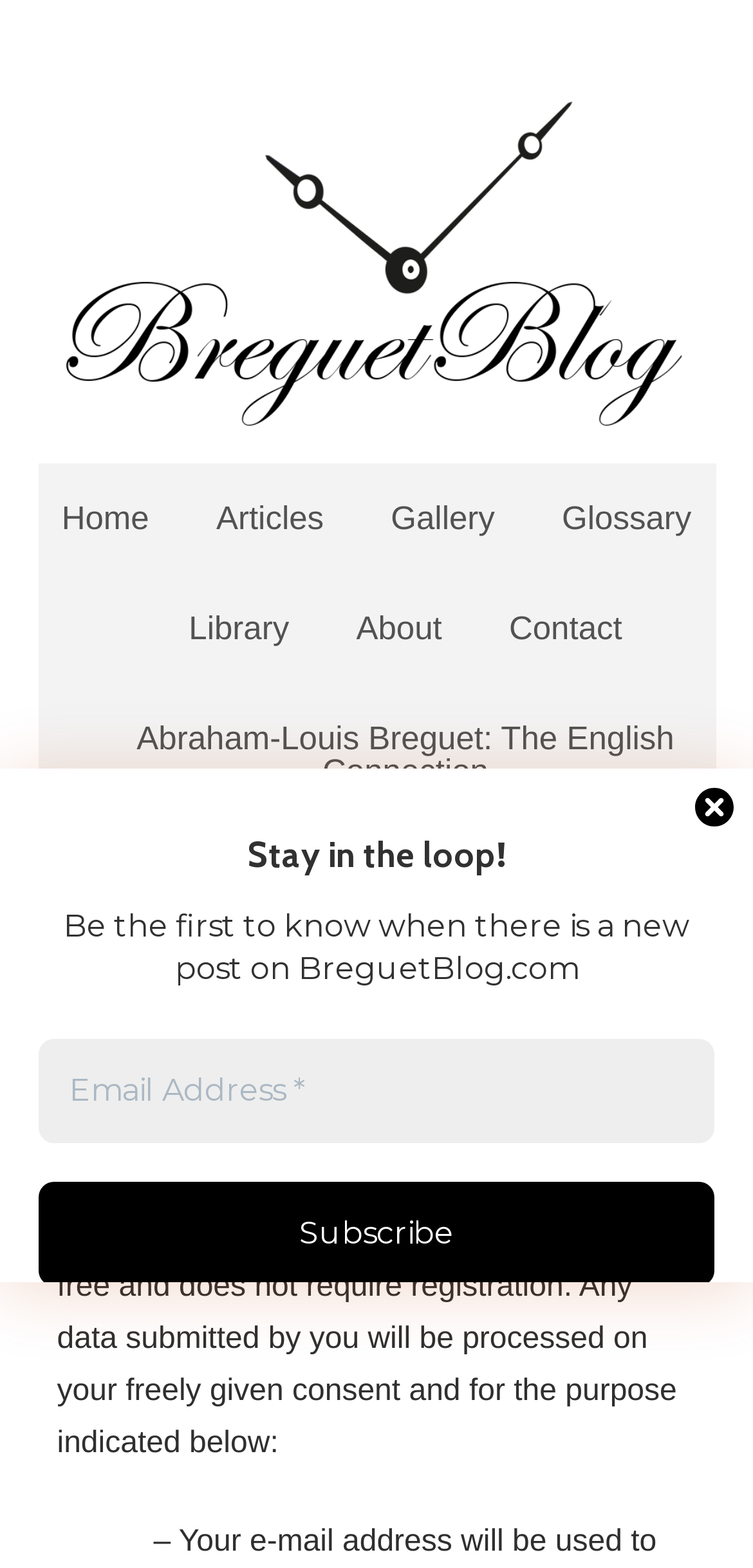Please find the bounding box coordinates of the section that needs to be clicked to achieve this instruction: "subscribe to newsletter".

[0.051, 0.754, 0.949, 0.821]